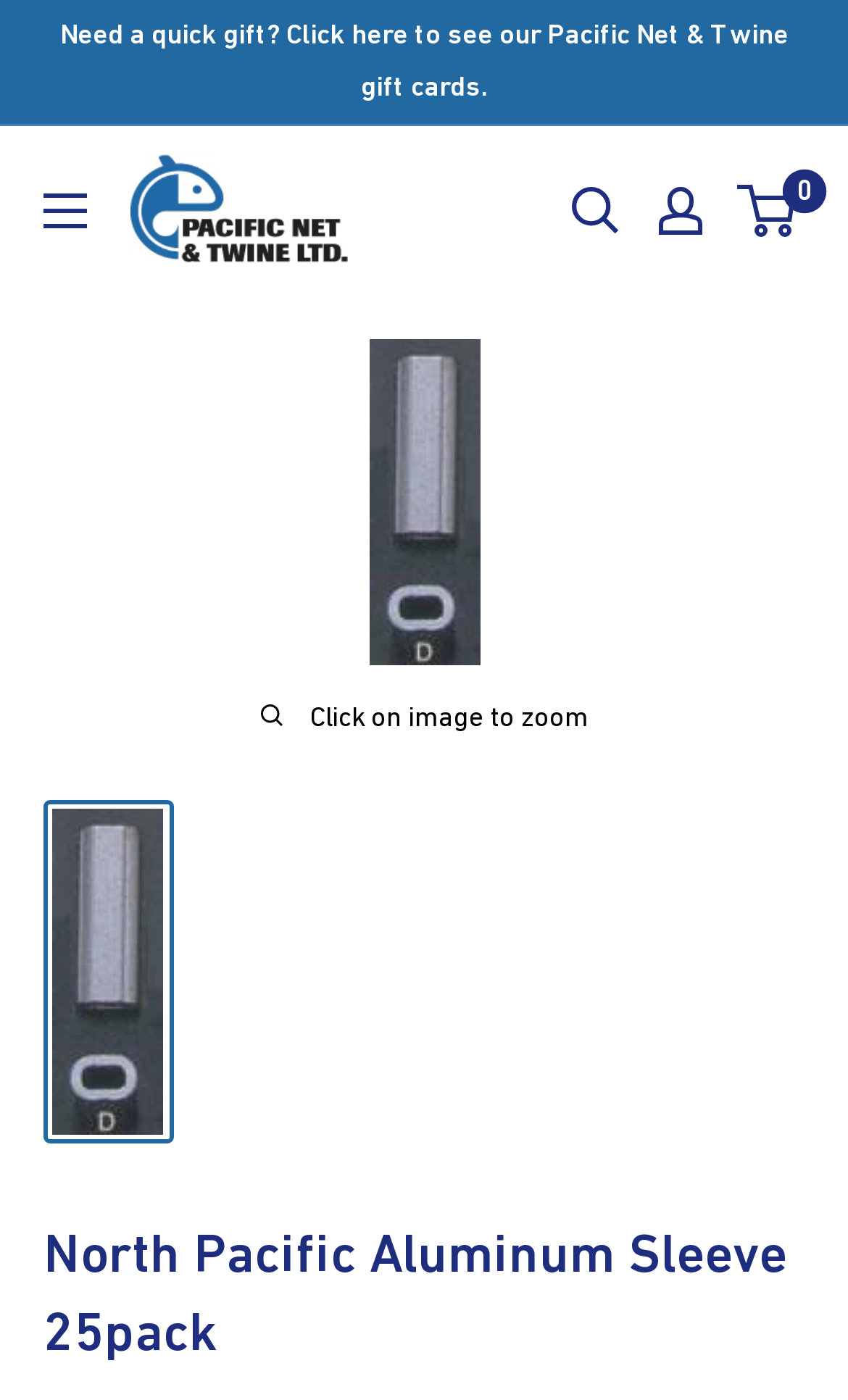Please locate the clickable area by providing the bounding box coordinates to follow this instruction: "View my account".

[0.777, 0.133, 0.828, 0.168]